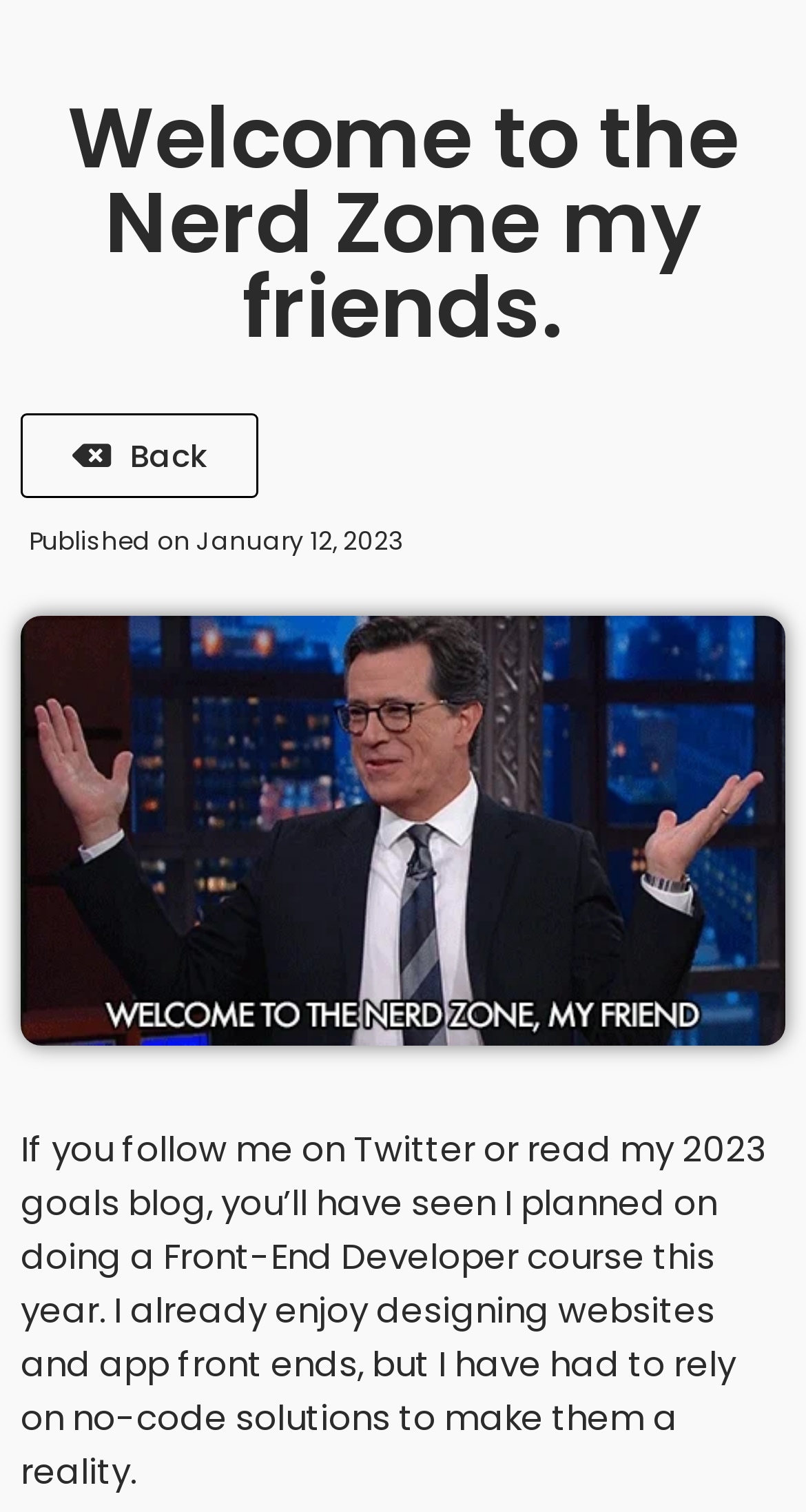Determine the main text heading of the webpage and provide its content.

Welcome to the Nerd Zone my friends.